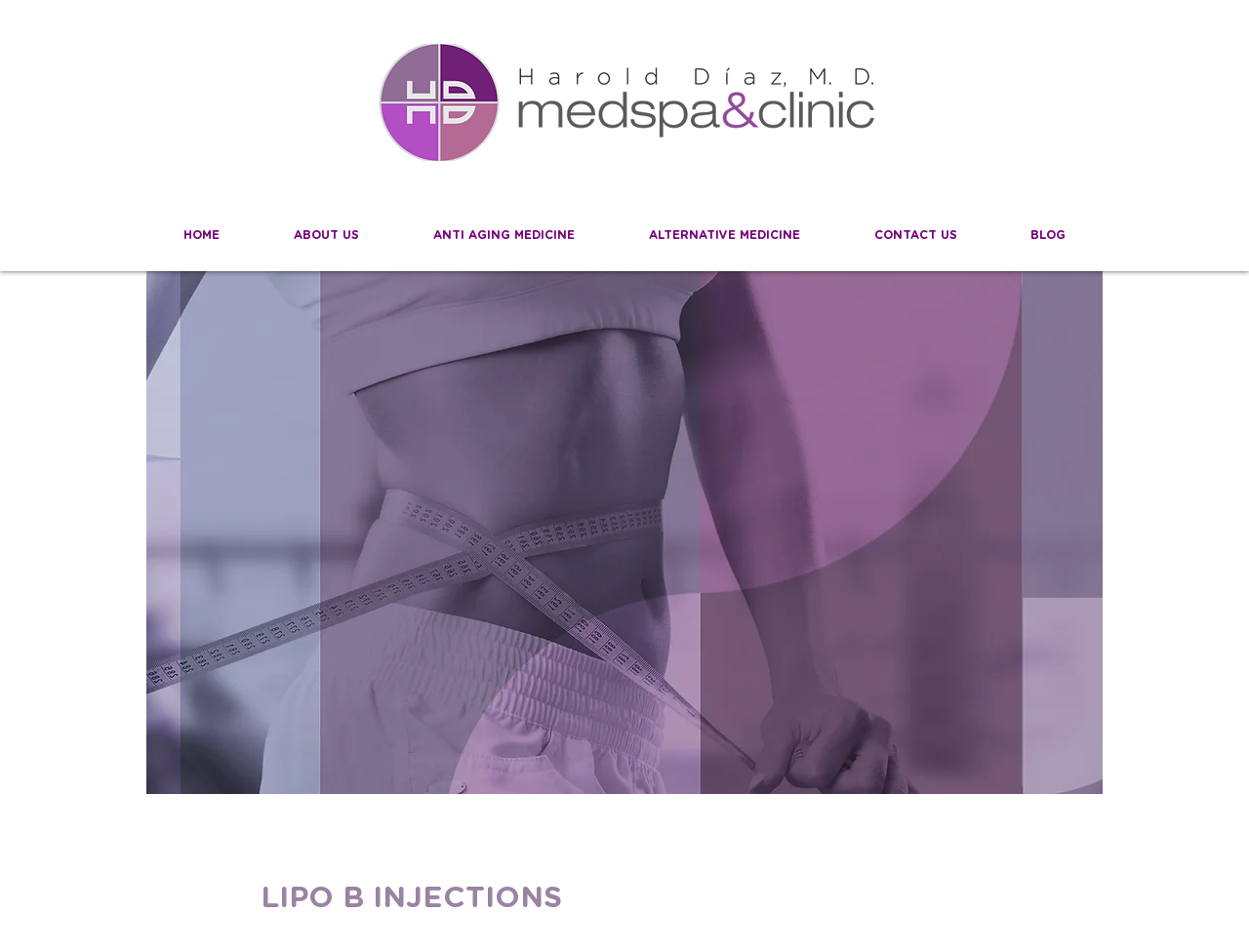Provide a short, one-word or phrase answer to the question below:
How many main sections are in the navigation bar?

5